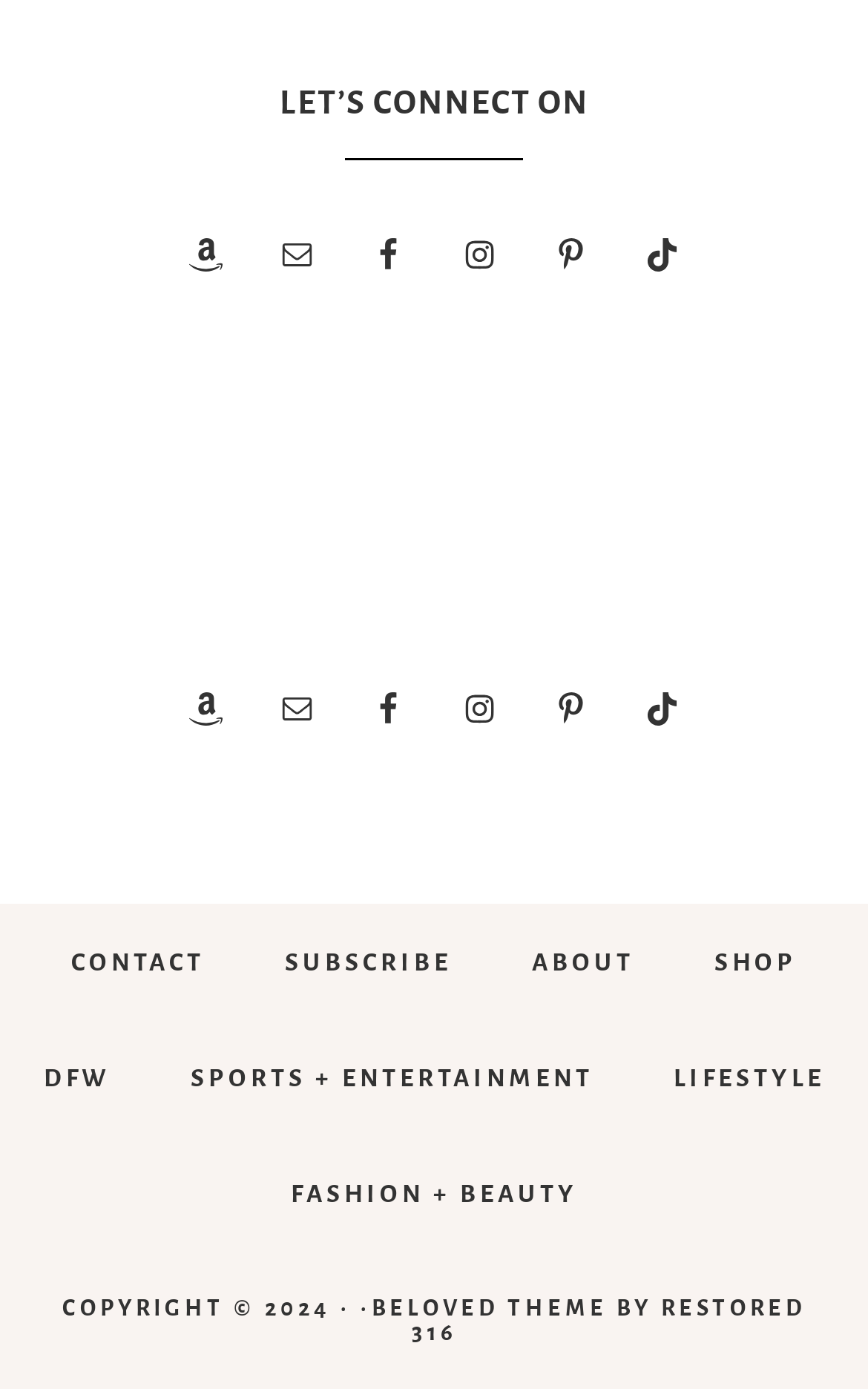Determine the bounding box coordinates of the area to click in order to meet this instruction: "Explore Warehouse Storage Shelf options".

None